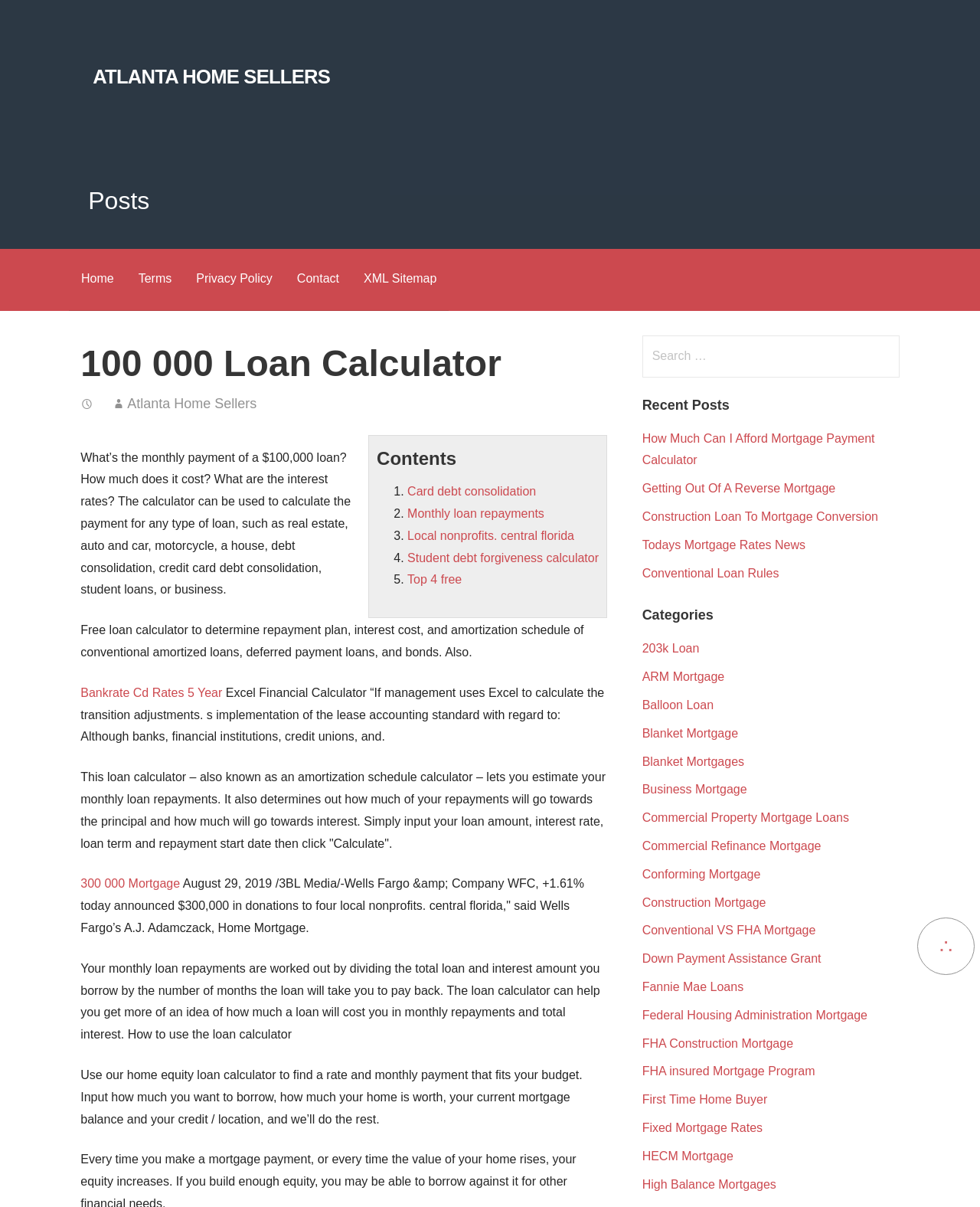Given the description of the UI element: "ARM Mortgage", predict the bounding box coordinates in the form of [left, top, right, bottom], with each value being a float between 0 and 1.

[0.655, 0.555, 0.739, 0.566]